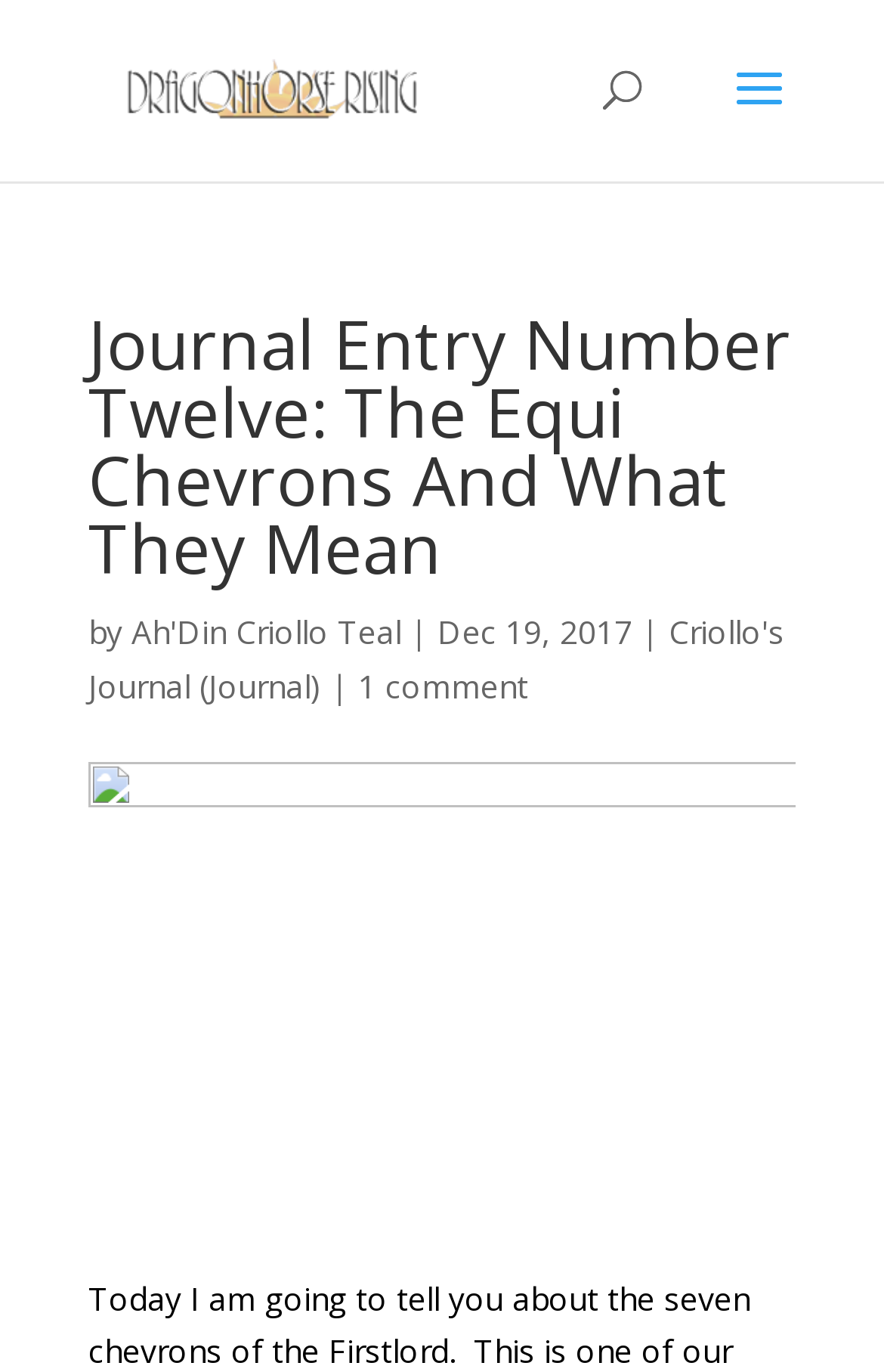Please give a short response to the question using one word or a phrase:
What is the name of the author of the journal entry?

Ah'Din Criollo Teal